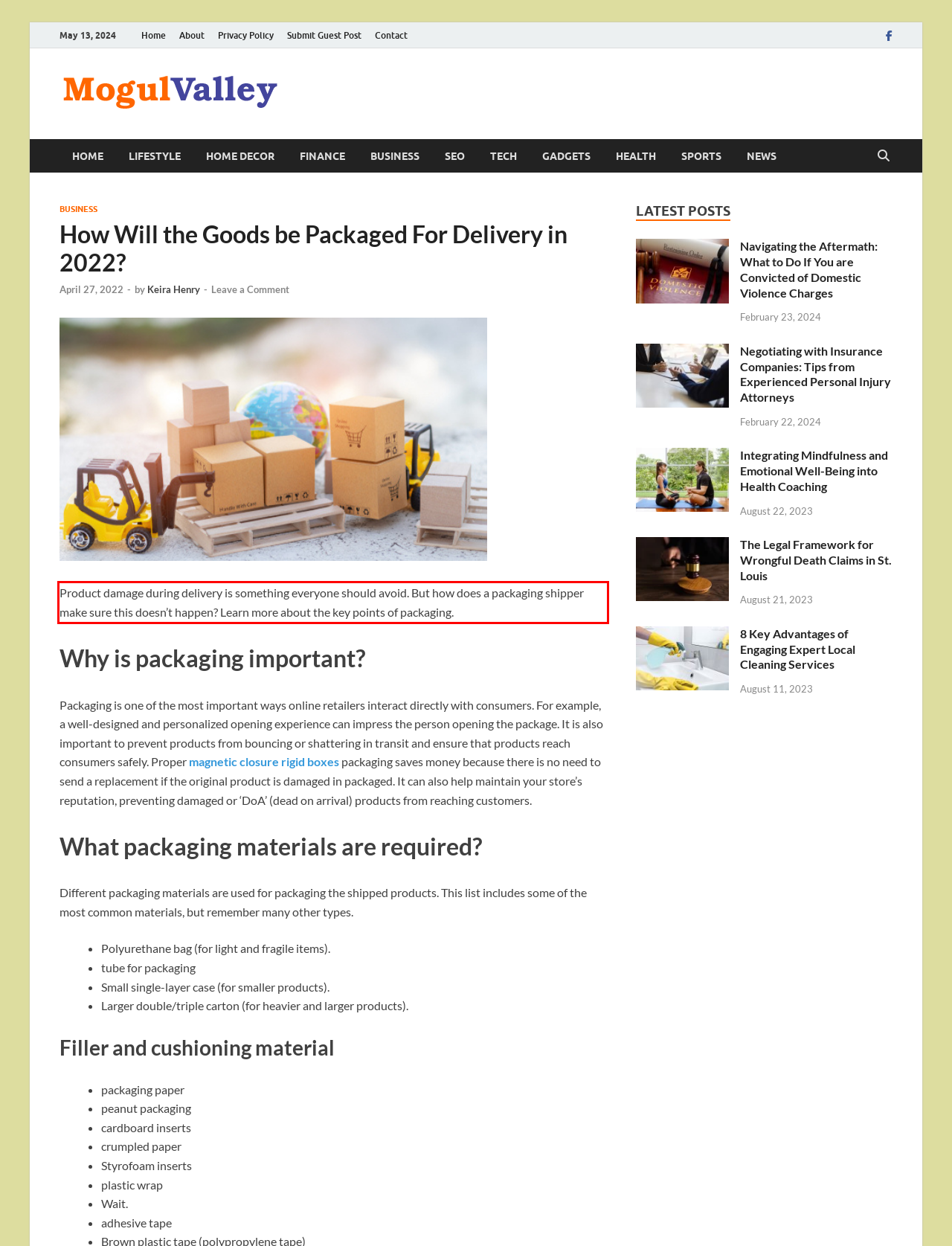Look at the webpage screenshot and recognize the text inside the red bounding box.

Product damage during delivery is something everyone should avoid. But how does a packaging shipper make sure this doesn’t happen? Learn more about the key points of packaging.